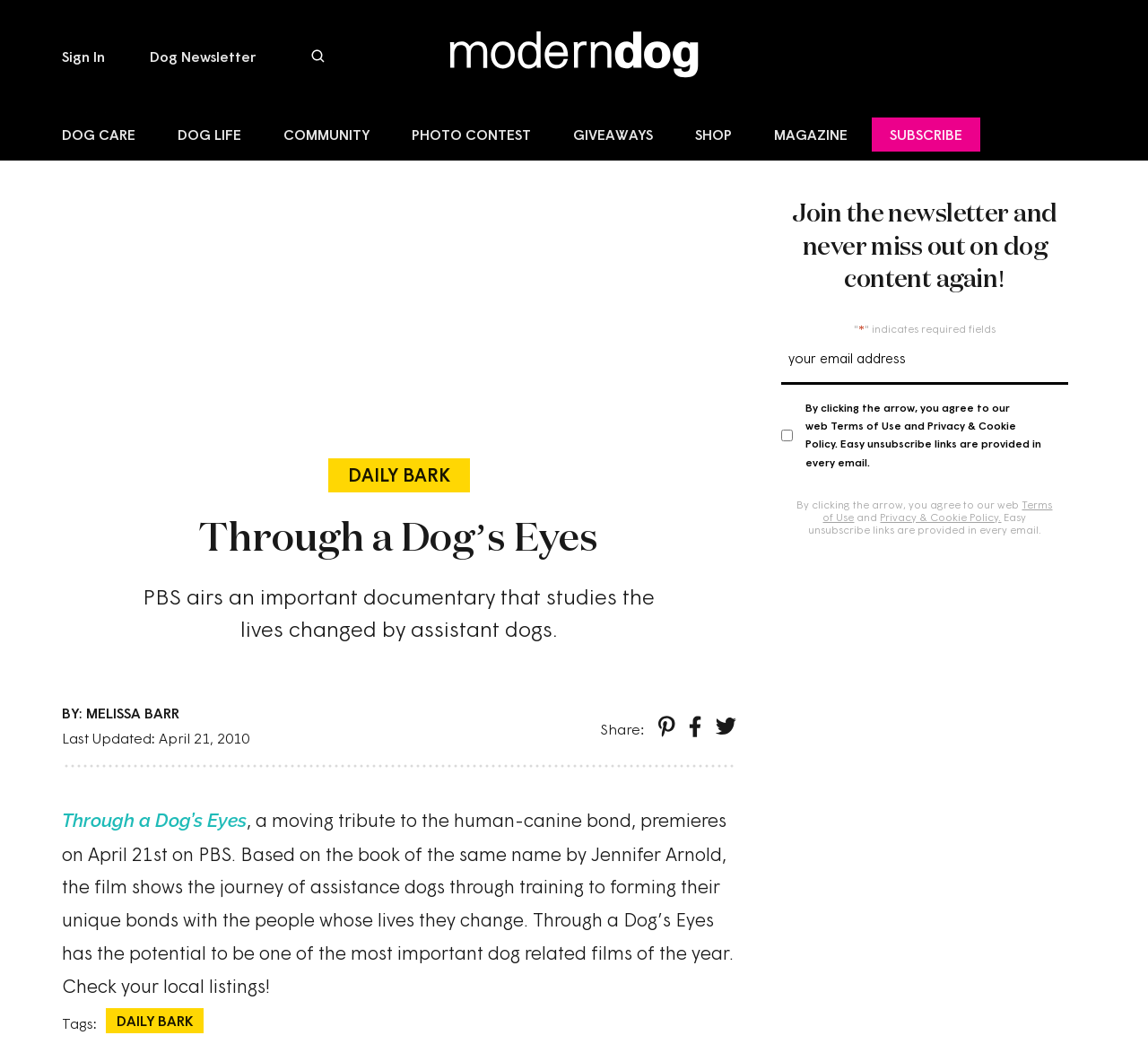What is the purpose of the newsletter?
Look at the webpage screenshot and answer the question with a detailed explanation.

I found the answer by looking at the heading 'Join the newsletter and never miss out on dog content again!' which is a prominent element on the webpage.